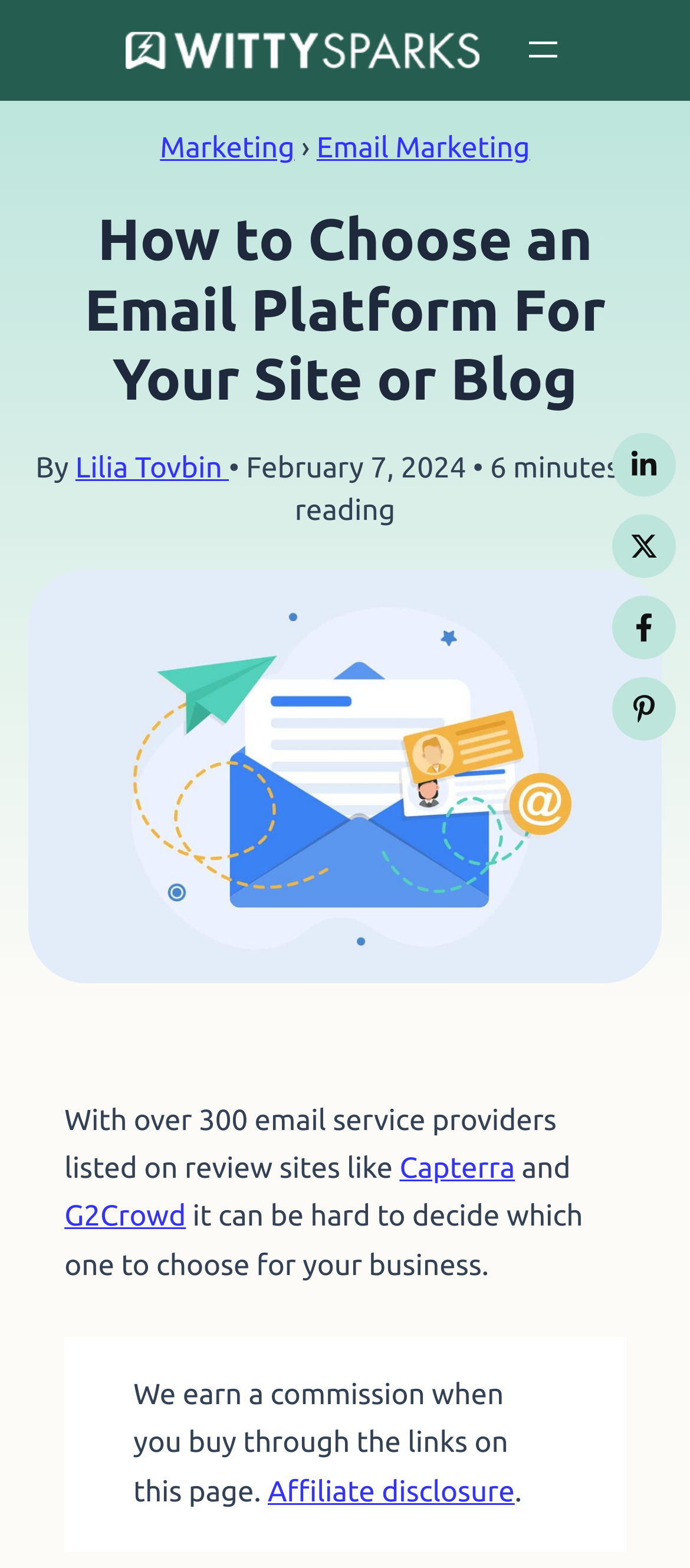Determine the bounding box coordinates of the clickable element to complete this instruction: "Click the WittySparks logo". Provide the coordinates in the format of four float numbers between 0 and 1, [left, top, right, bottom].

[0.182, 0.02, 0.695, 0.044]